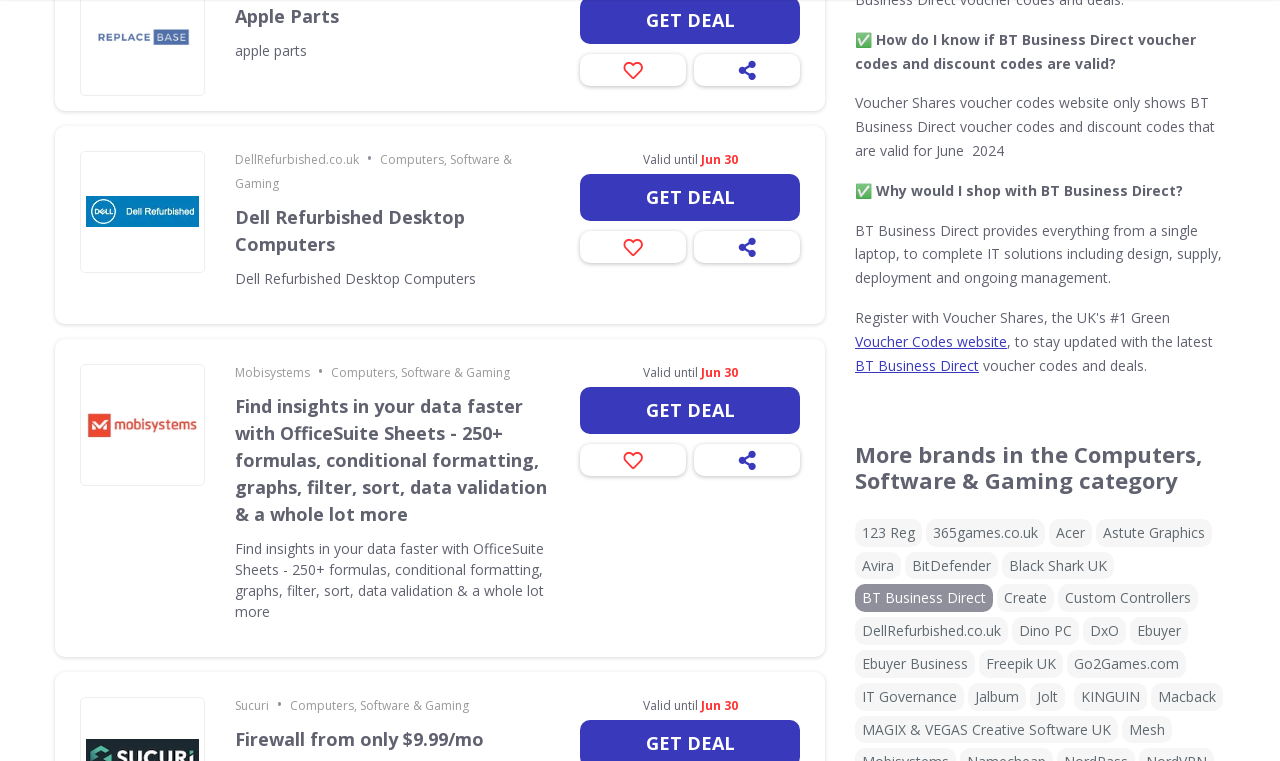Please identify the bounding box coordinates of the element's region that I should click in order to complete the following instruction: "Explore Firewall from only $9.99/mo". The bounding box coordinates consist of four float numbers between 0 and 1, i.e., [left, top, right, bottom].

[0.184, 0.953, 0.43, 0.989]